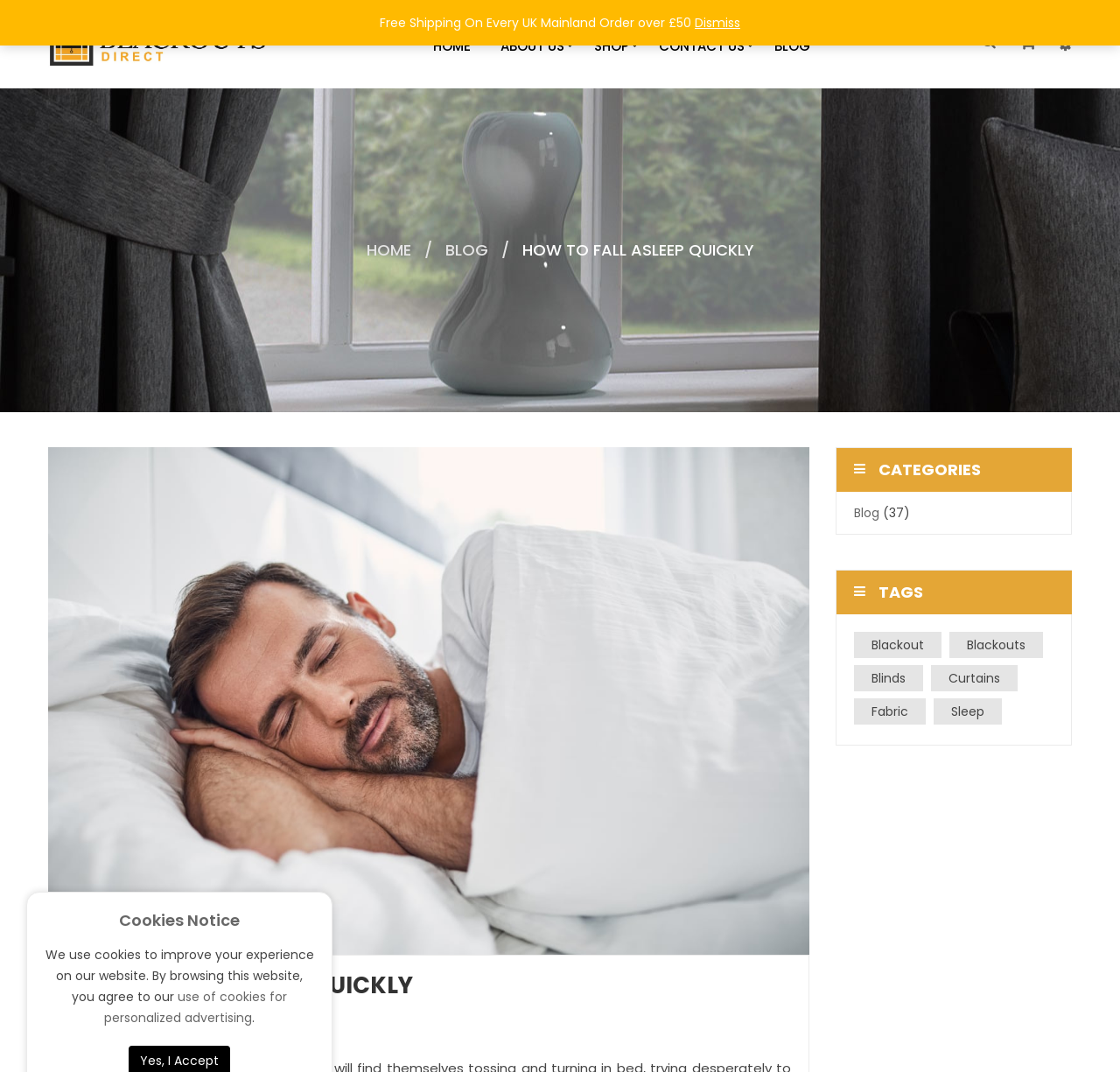Identify the coordinates of the bounding box for the element that must be clicked to accomplish the instruction: "Click the 'SHOP' link at the top".

[0.517, 0.023, 0.575, 0.064]